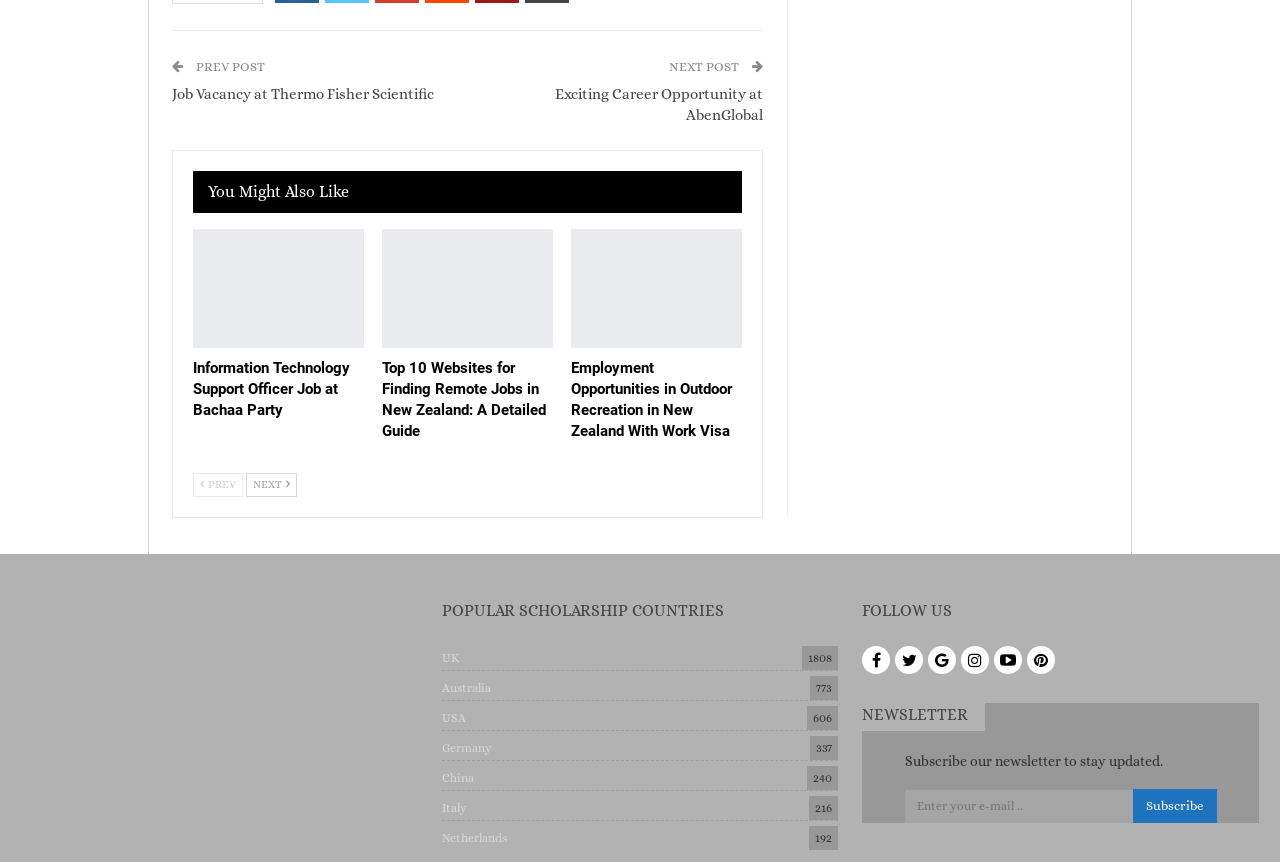Please locate the clickable area by providing the bounding box coordinates to follow this instruction: "Click on the 'Previous' button".

[0.15, 0.549, 0.189, 0.577]